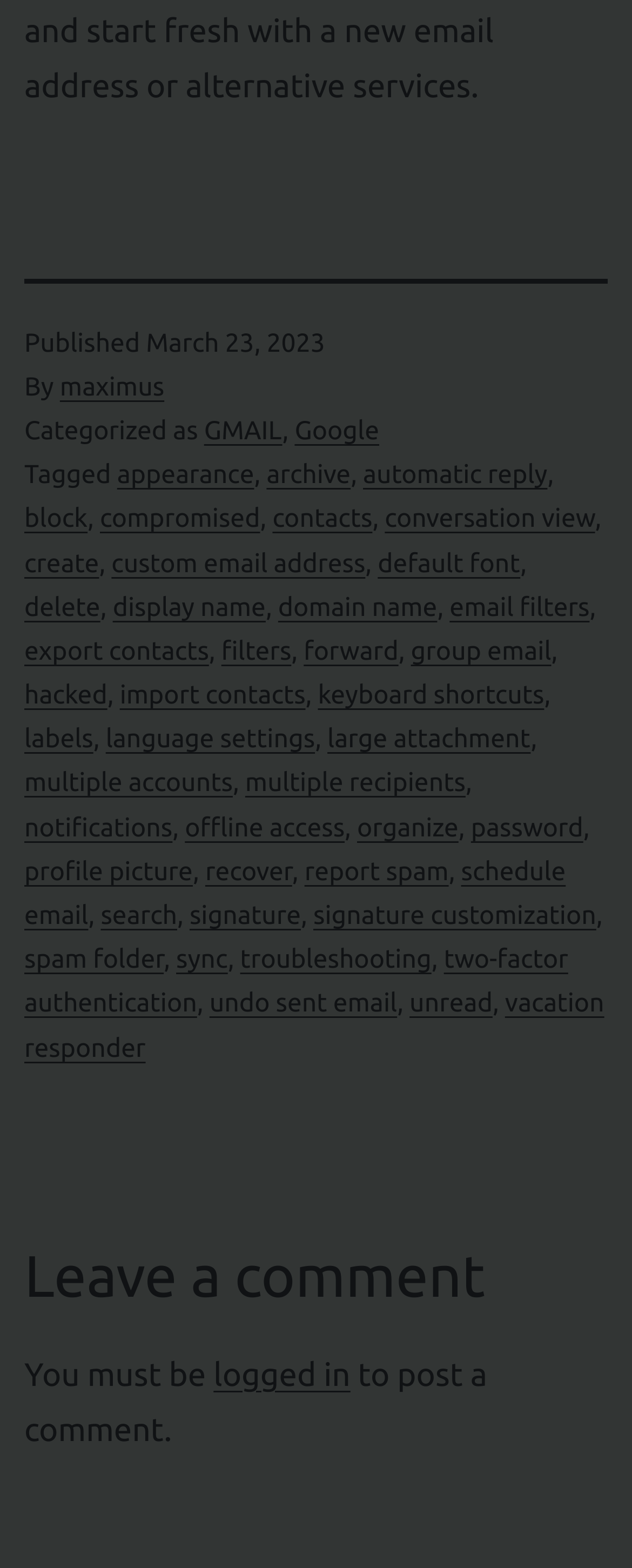Please identify the bounding box coordinates of the element that needs to be clicked to execute the following command: "Click on the 'appearance' tag". Provide the bounding box using four float numbers between 0 and 1, formatted as [left, top, right, bottom].

[0.185, 0.294, 0.402, 0.312]